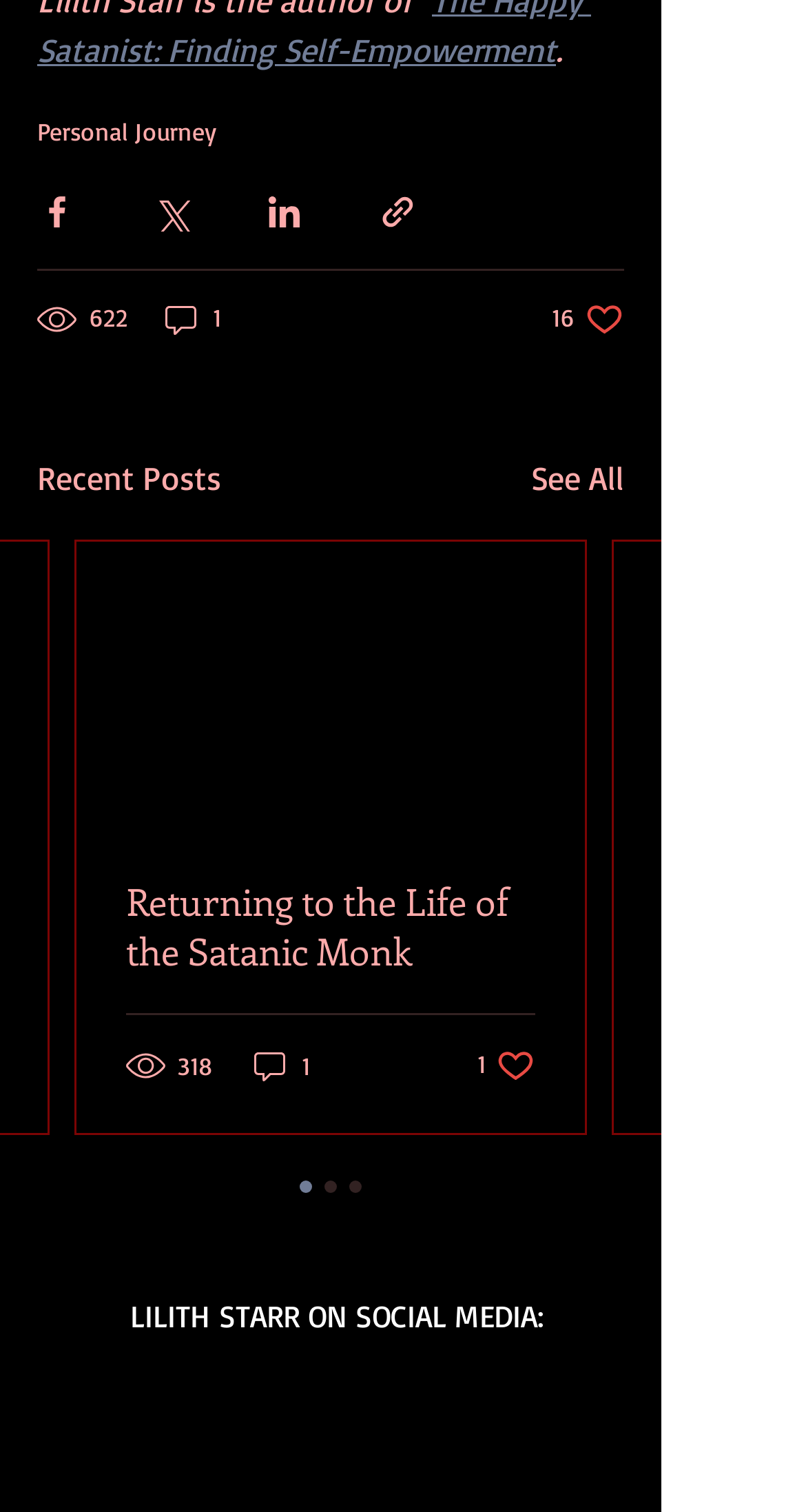How many comments are there on the second article?
Using the visual information, respond with a single word or phrase.

1